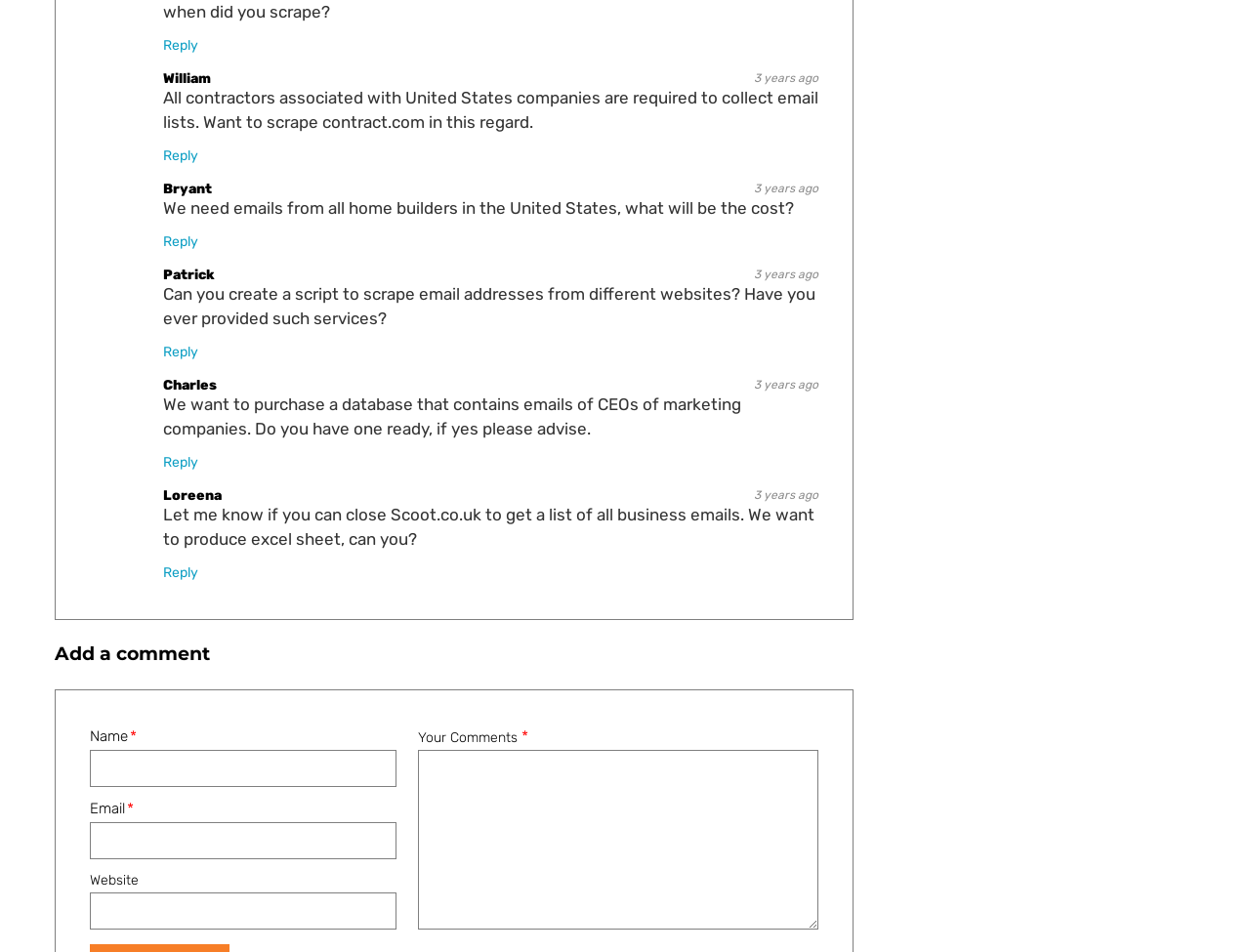Based on the visual content of the image, answer the question thoroughly: Who is the first user to initiate a conversation?

The first conversation thread starts with a link 'Reply to Nellie McClung', indicating that Nellie McClung is the first user to initiate a conversation.